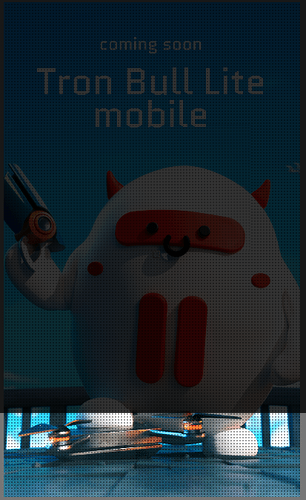Reply to the question with a brief word or phrase: What is the background color of the image?

Vibrant blue